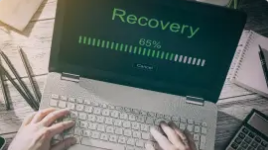What is the individual doing?
Examine the image and provide an in-depth answer to the question.

The individual's hands are poised on the laptop's keyboard, suggesting that they are actively engaged in monitoring or participating in the data recovery process, possibly to ensure its success or to make adjustments as needed.